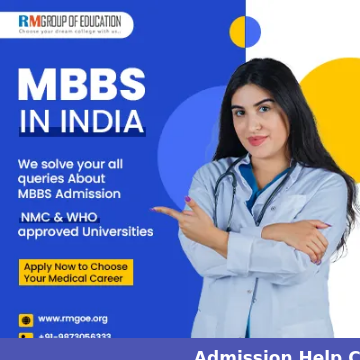What action is the viewer encouraged to take?
Refer to the image and provide a one-word or short phrase answer.

Apply Now